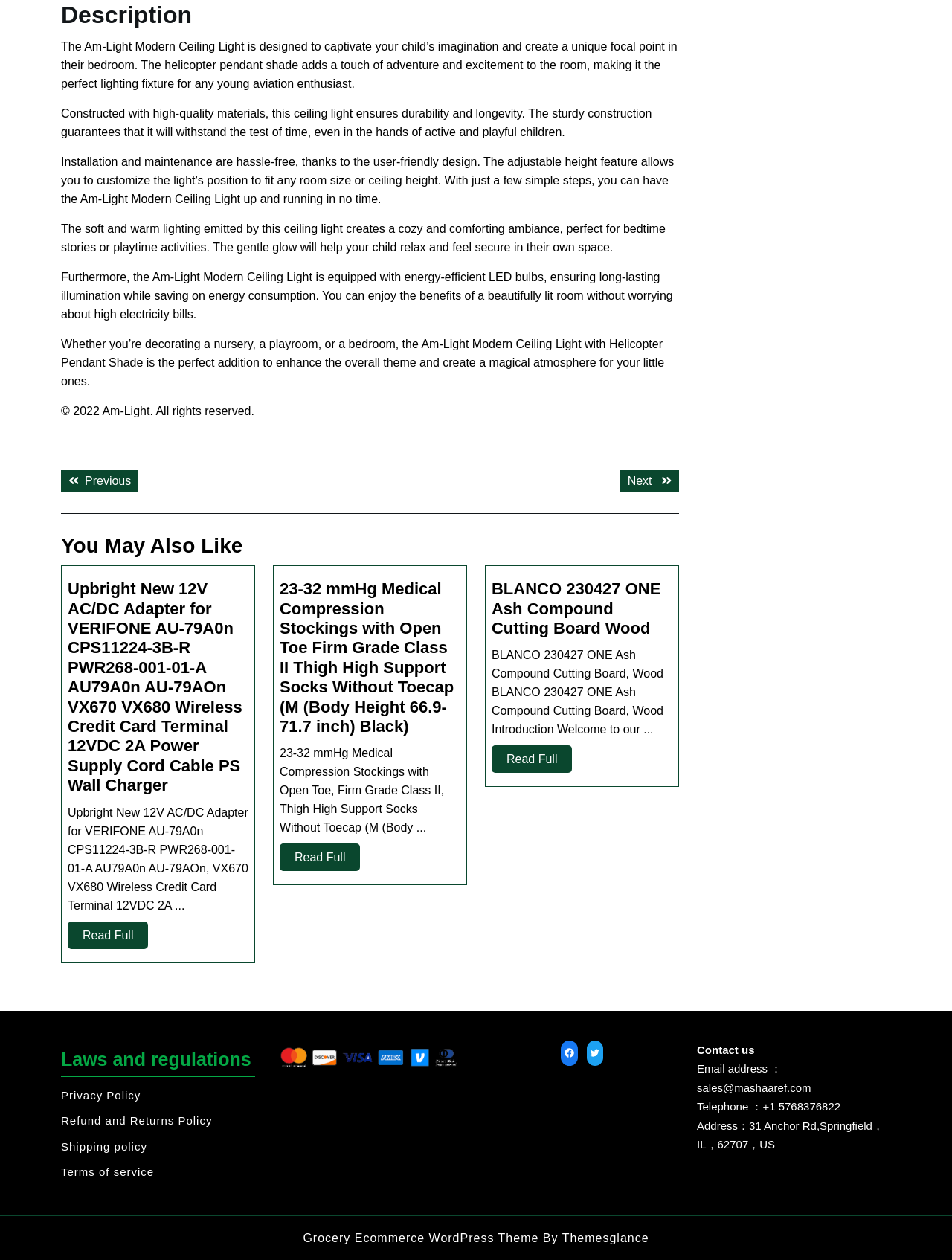Please specify the bounding box coordinates of the element that should be clicked to execute the given instruction: 'Check the laws and regulations'. Ensure the coordinates are four float numbers between 0 and 1, expressed as [left, top, right, bottom].

[0.064, 0.826, 0.268, 0.855]